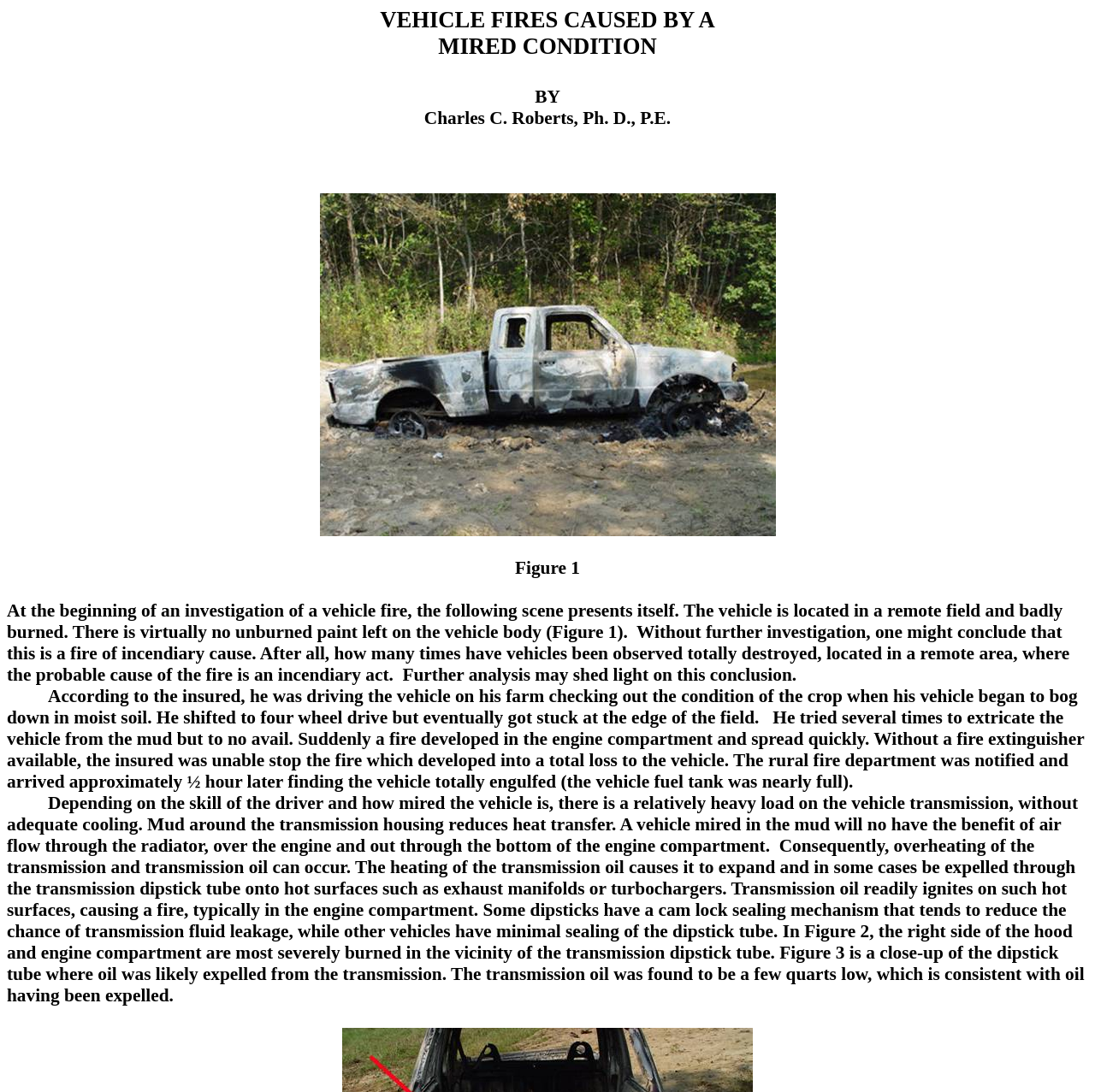Answer succinctly with a single word or phrase:
Why did the insured's vehicle catch fire?

Transmission overheating